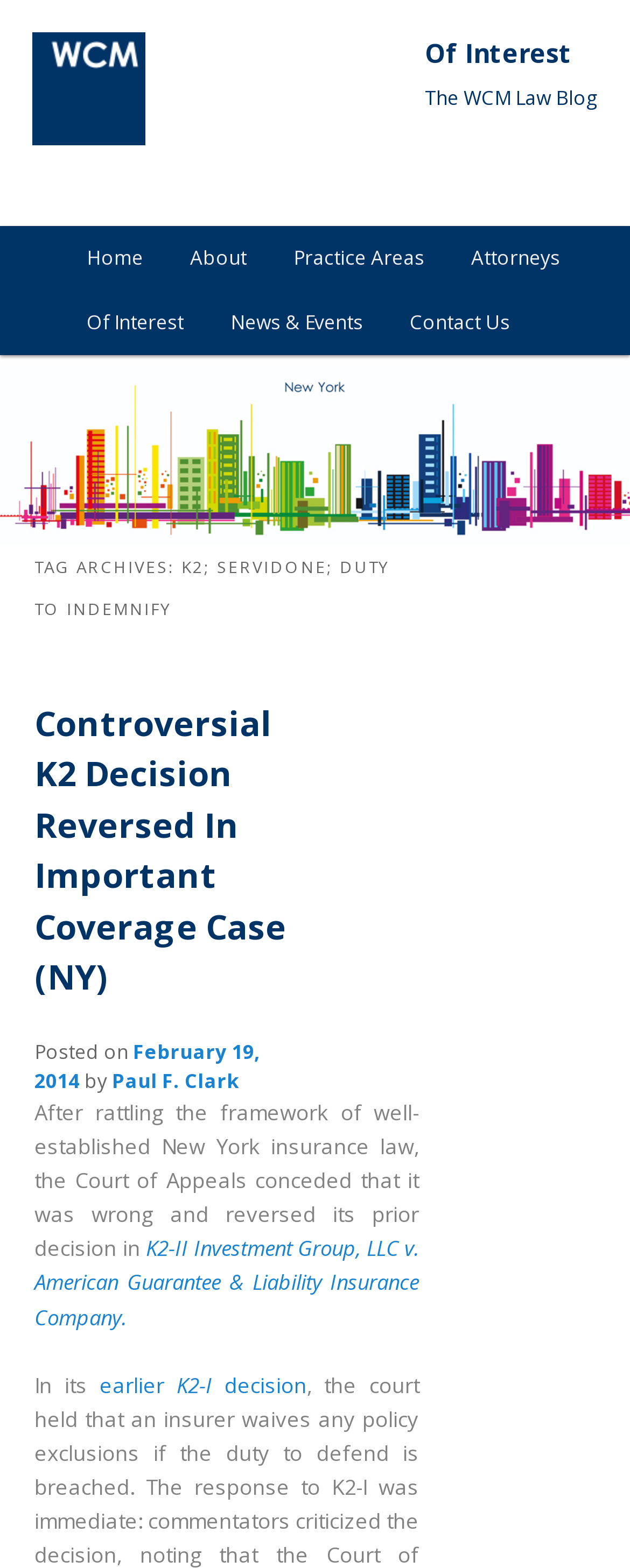Provide the bounding box coordinates of the area you need to click to execute the following instruction: "go to home page".

[0.1, 0.144, 0.264, 0.185]